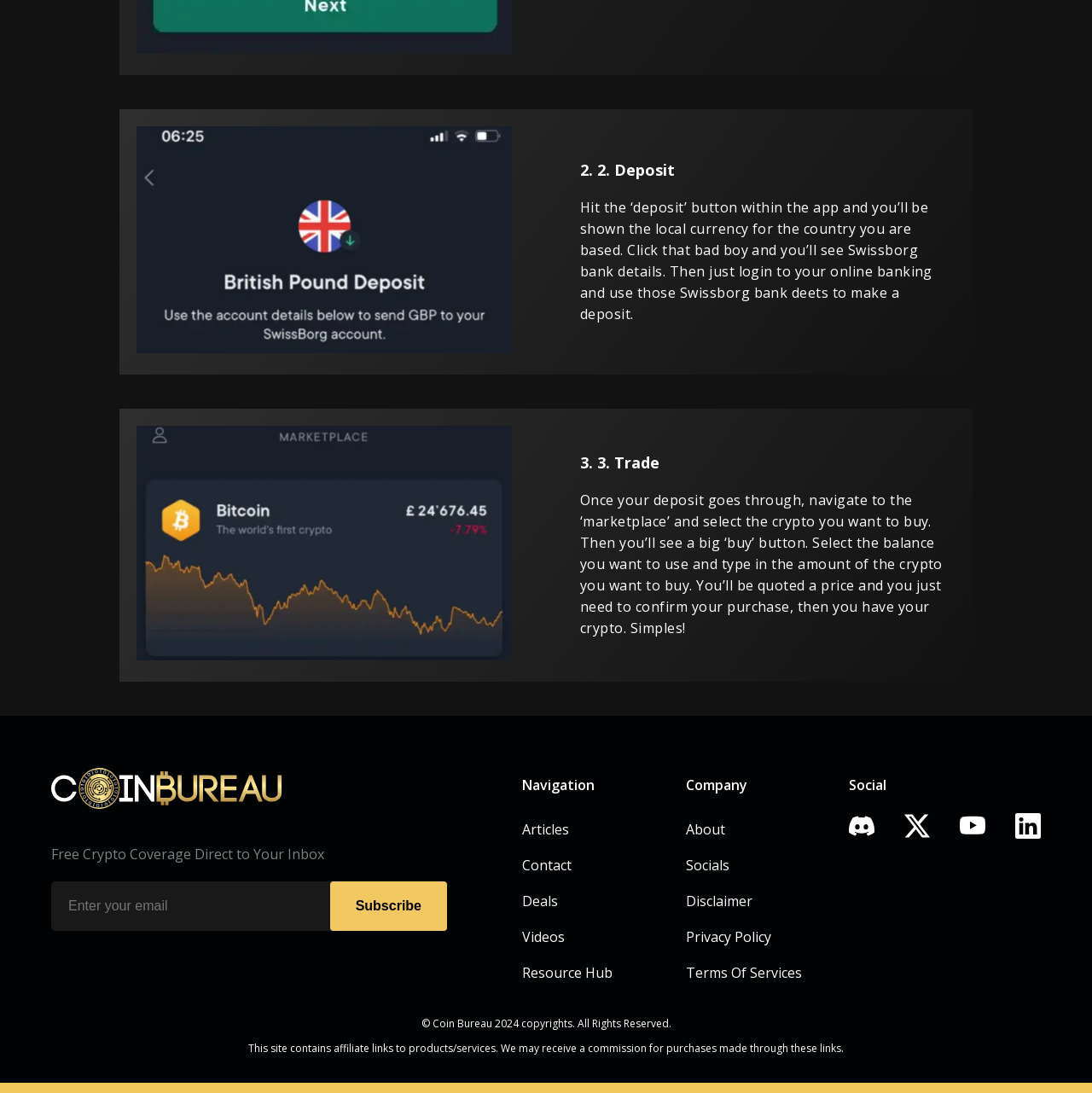Determine the bounding box coordinates for the UI element matching this description: "parent_node: Subscribe placeholder="Enter your email"".

[0.047, 0.822, 0.302, 0.837]